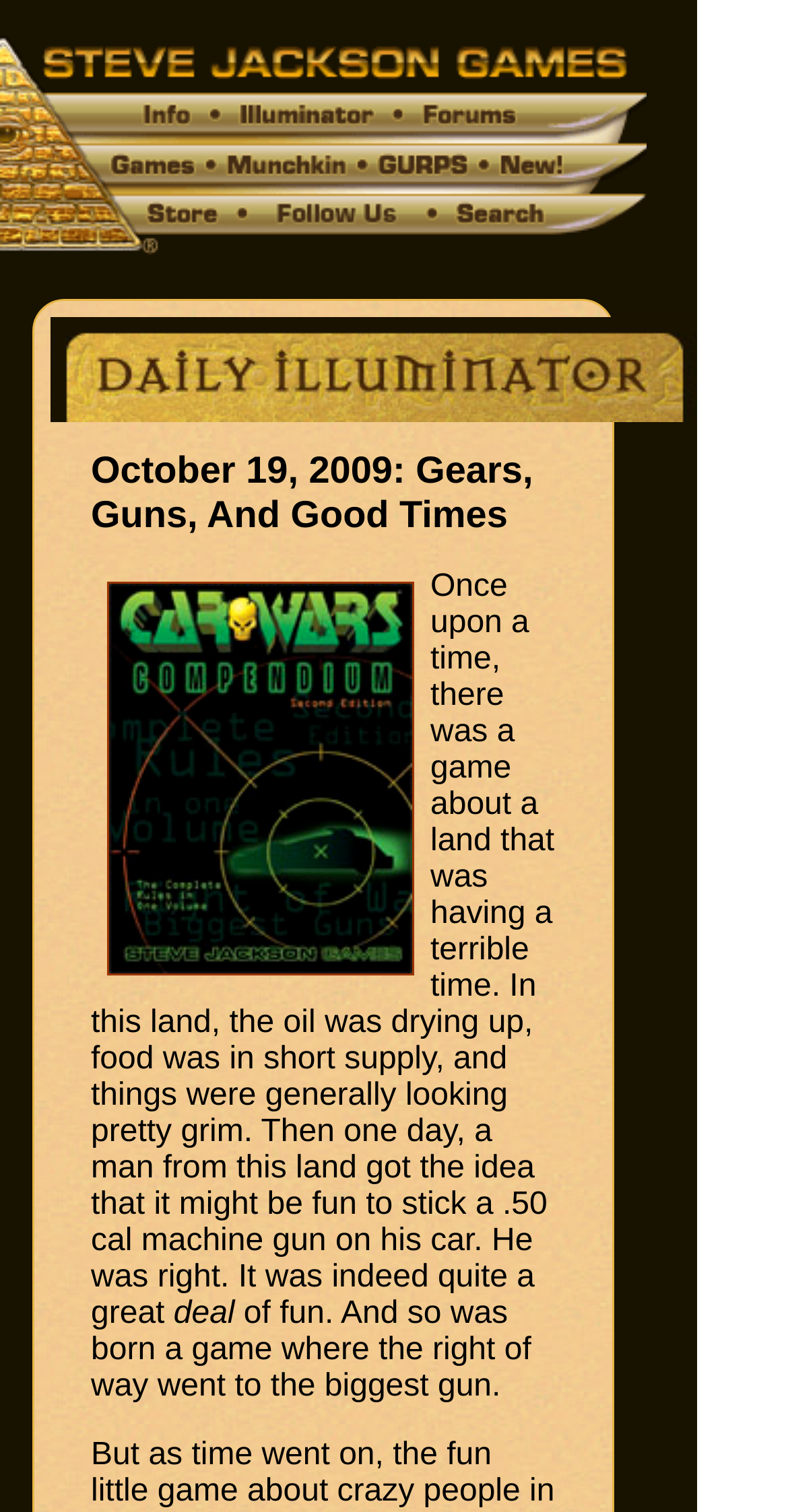When was the article published? Please answer the question using a single word or phrase based on the image.

October 19, 2009